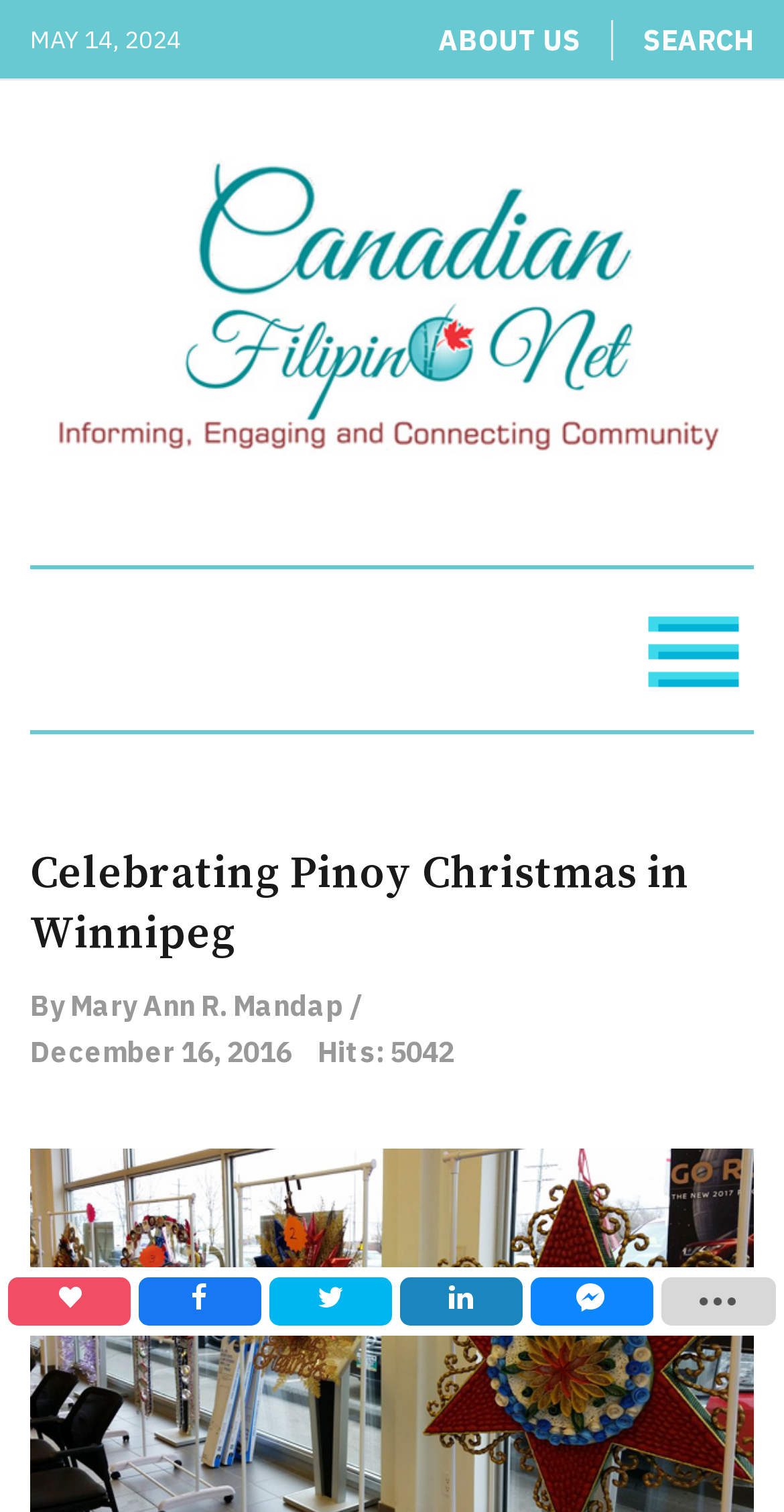Determine the bounding box coordinates of the clickable element to achieve the following action: 'Click the button with the image'. Provide the coordinates as four float values between 0 and 1, formatted as [left, top, right, bottom].

[0.808, 0.377, 0.962, 0.483]